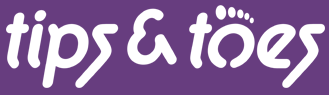What type of font is used in the brand name?
Based on the image, answer the question with a single word or brief phrase.

Playful, stylized